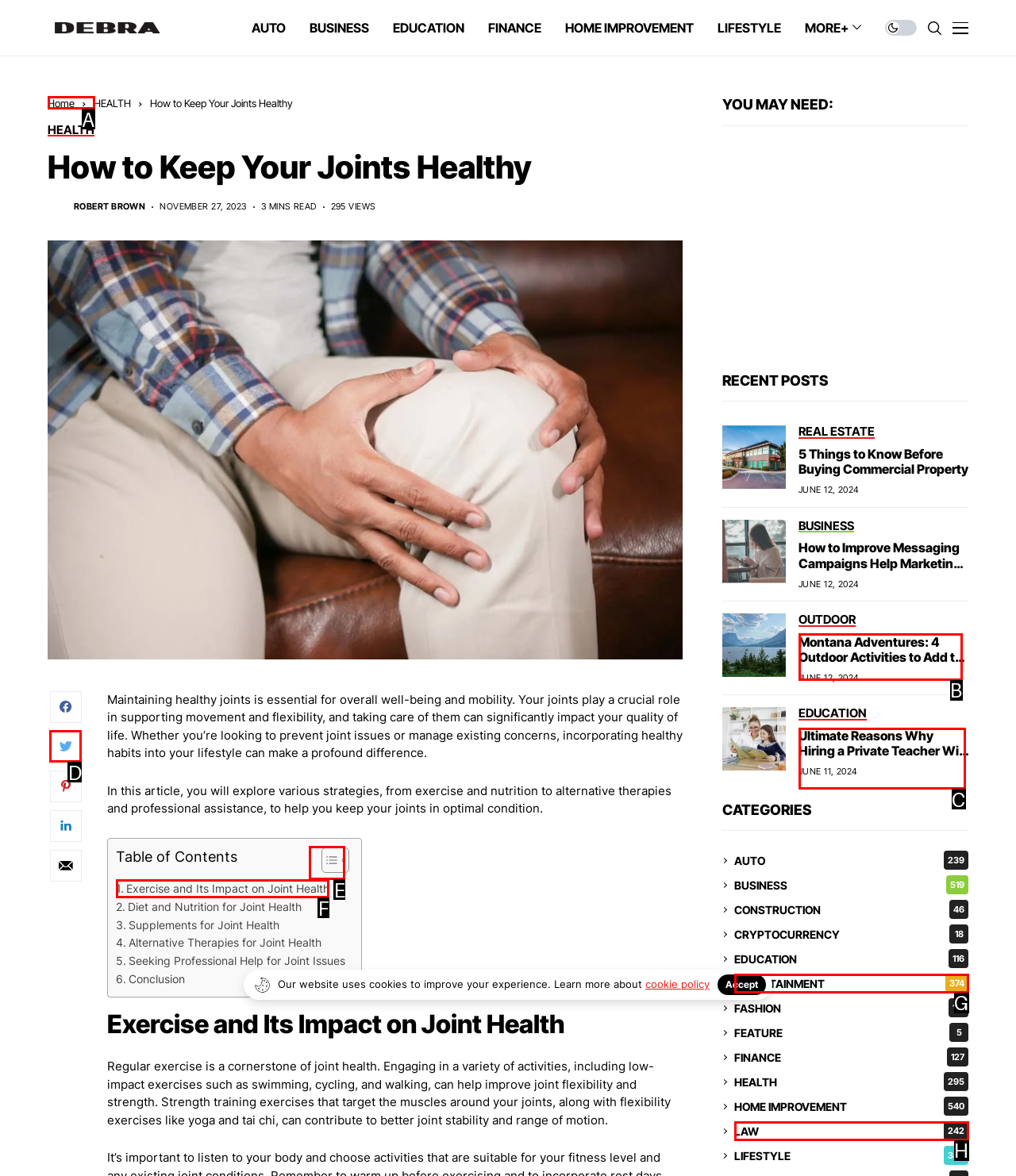Tell me which one HTML element I should click to complete the following task: Contact us today
Answer with the option's letter from the given choices directly.

None